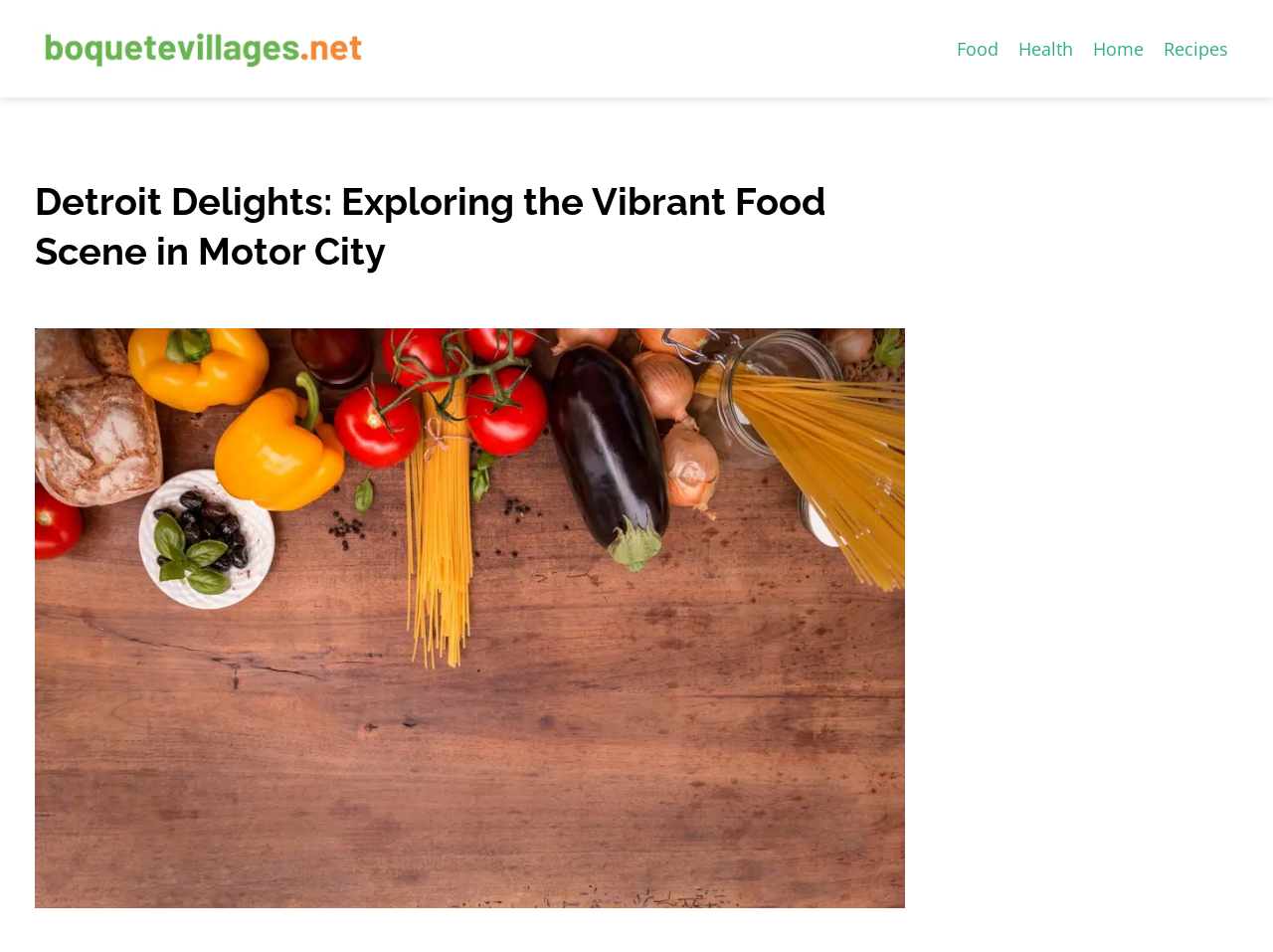Please provide a comprehensive response to the question below by analyzing the image: 
What type of content is available on this webpage?

The webpage has links to 'Food', 'Recipes', and 'Detroit Restaurants', indicating that the content available on this webpage is related to food.